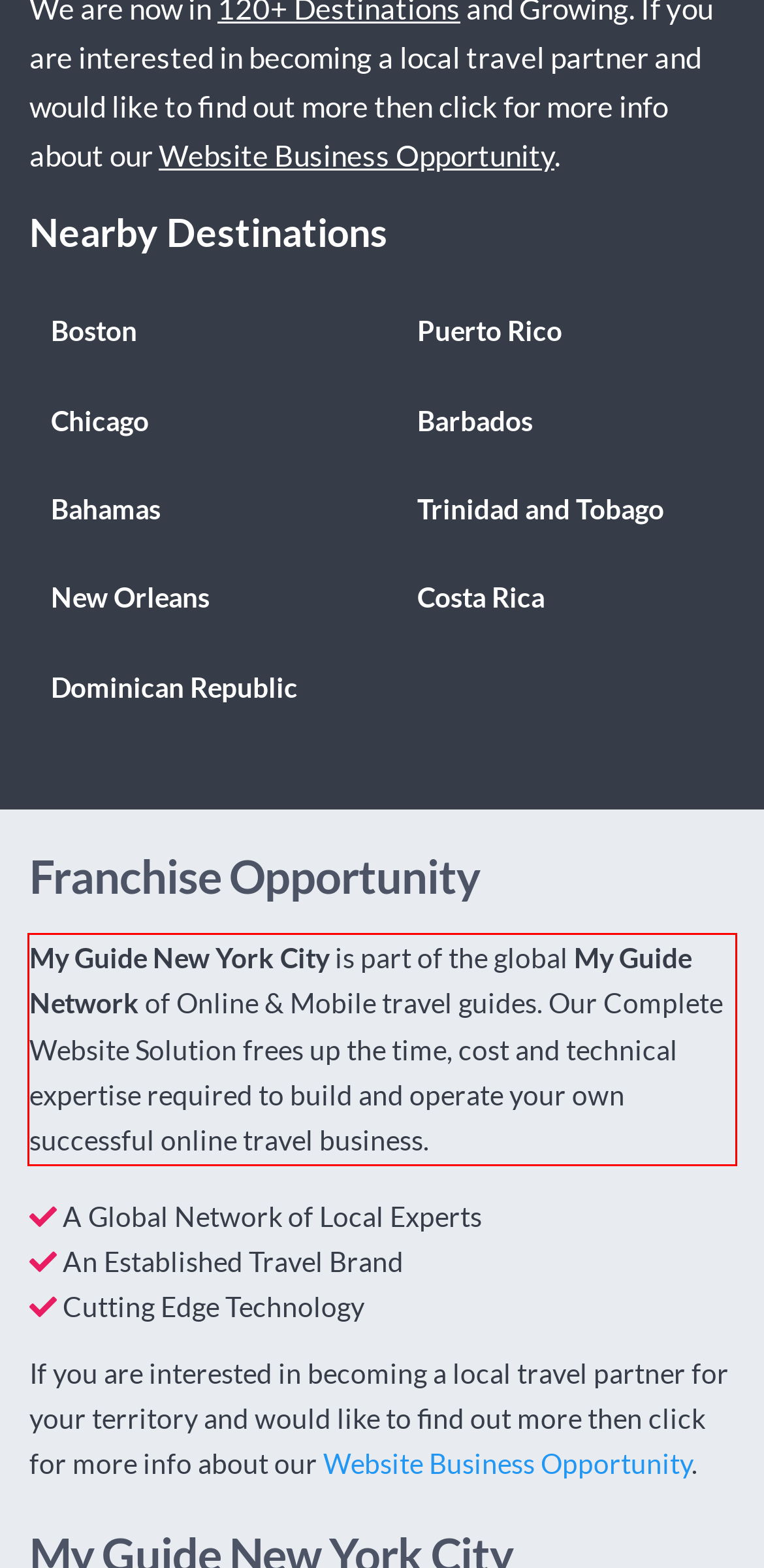Using OCR, extract the text content found within the red bounding box in the given webpage screenshot.

My Guide New York City is part of the global My Guide Network of Online & Mobile travel guides. Our Complete Website Solution frees up the time, cost and technical expertise required to build and operate your own successful online travel business.